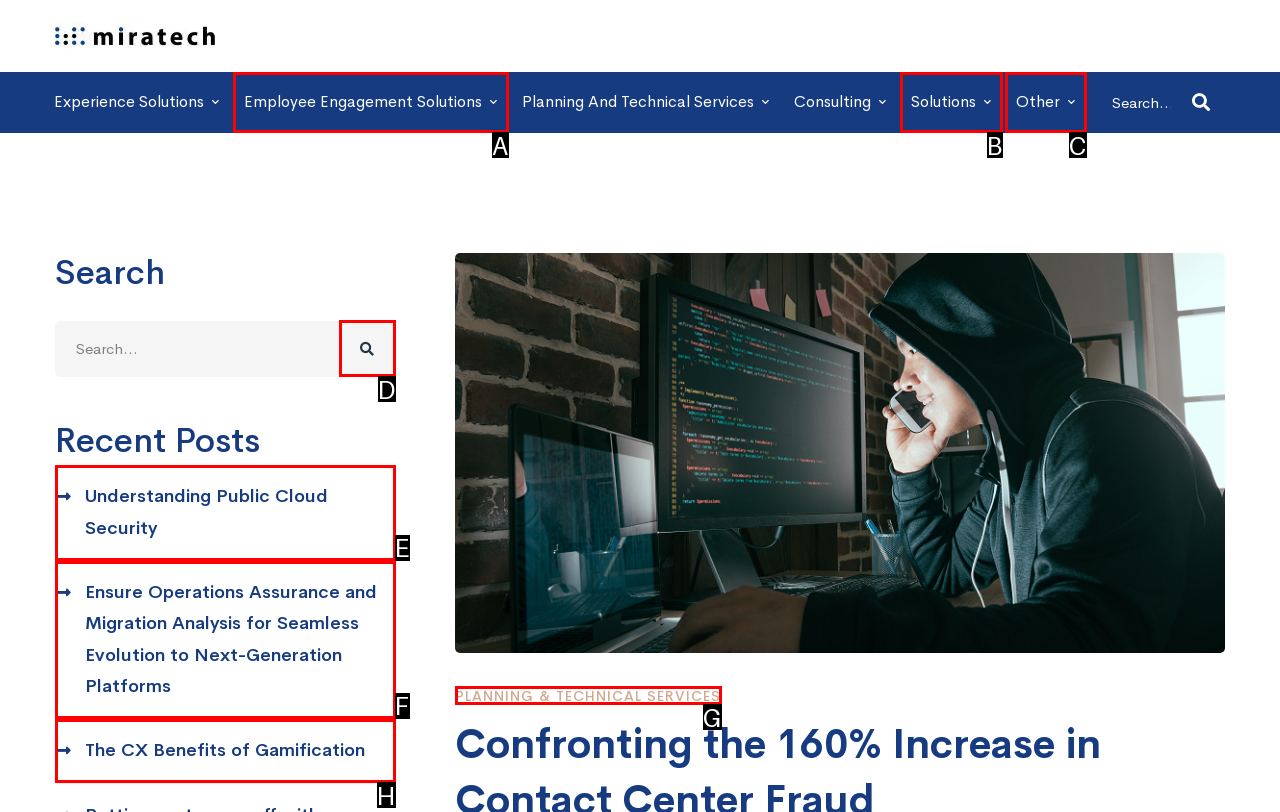Using the given description: The CX Benefits of Gamification, identify the HTML element that corresponds best. Answer with the letter of the correct option from the available choices.

H